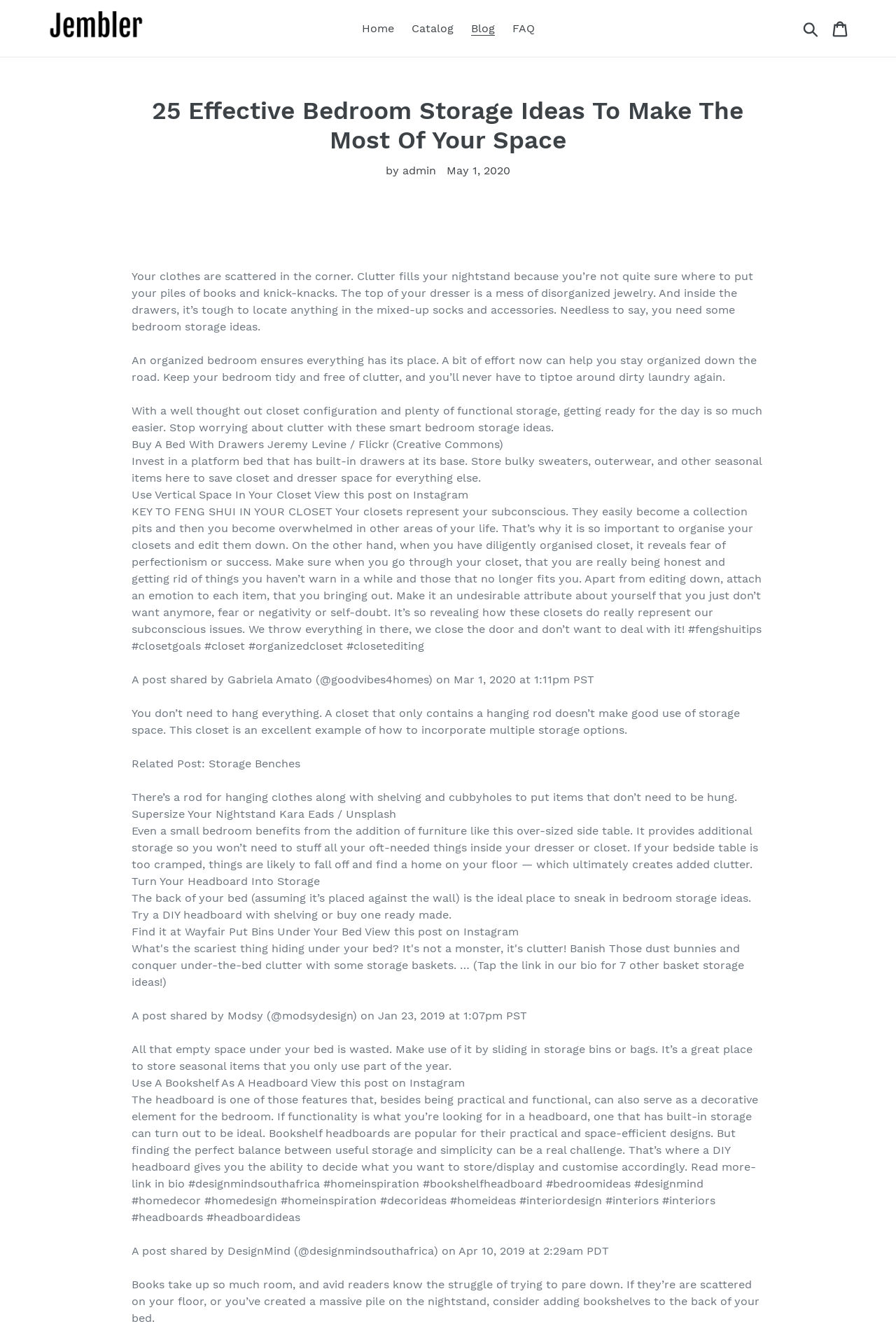What is the main topic of this webpage?
Answer the question based on the image using a single word or a brief phrase.

Bedroom Storage Ideas